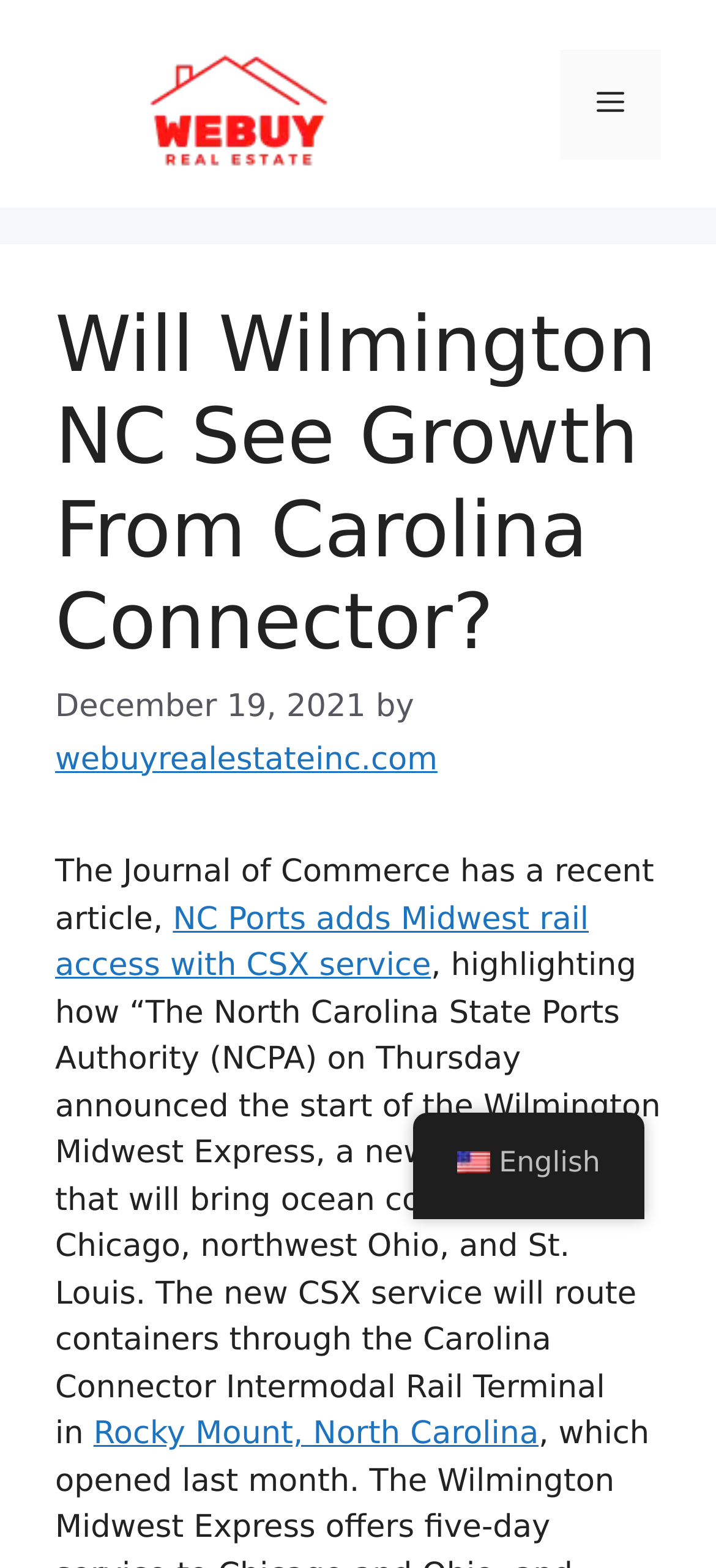With reference to the screenshot, provide a detailed response to the question below:
What is the location of the Carolina Connector Intermodal Rail Terminal?

I found the location of the Carolina Connector Intermodal Rail Terminal by following the link 'Rocky Mount, North Carolina' in the header section, which is part of the text describing the new CSX service.